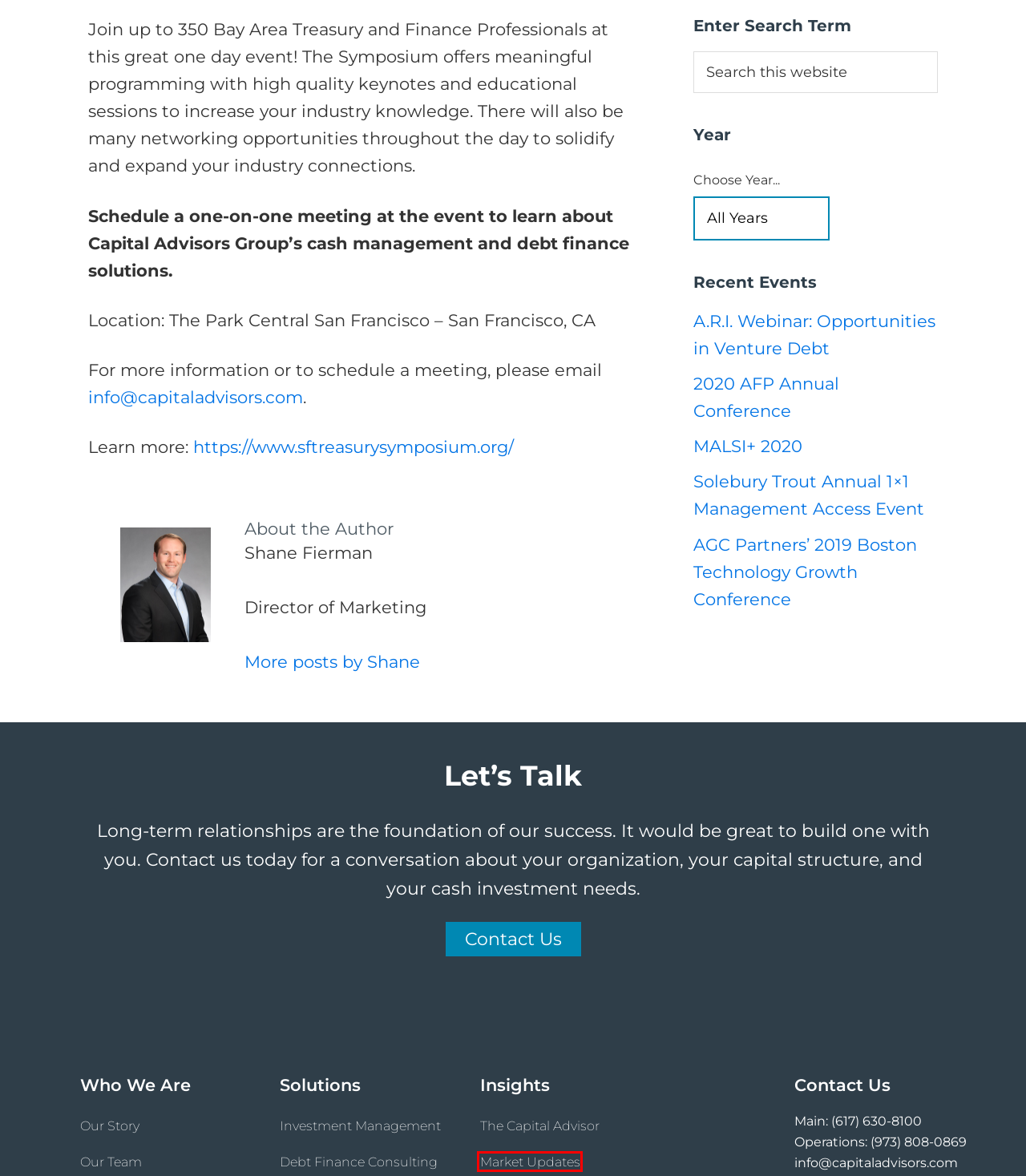You have a screenshot of a webpage with a red bounding box around an element. Select the webpage description that best matches the new webpage after clicking the element within the red bounding box. Here are the descriptions:
A. Debt Finance Consulting | Capital Advisors Group, Inc.
B. Our Team | Financial Advisors | Capital Advisors Group, Inc.
C. 2020 AFP Annual Conference - Capital Advisors Group
D. Market Updates | Blog Posts | Capital Advisors Group, Inc
E. Solebury Trout Annual 1x1 Management Access Event - Capital Advisors Group
F. The Capital Advisor | Financial Research | Capital Advisors Group, Inc.
G. Investment Management | Capital Advisors Group, Inc.
H. A.R.I. Webinar: Opportunities in Venture Debt - Capital Advisors Group

D